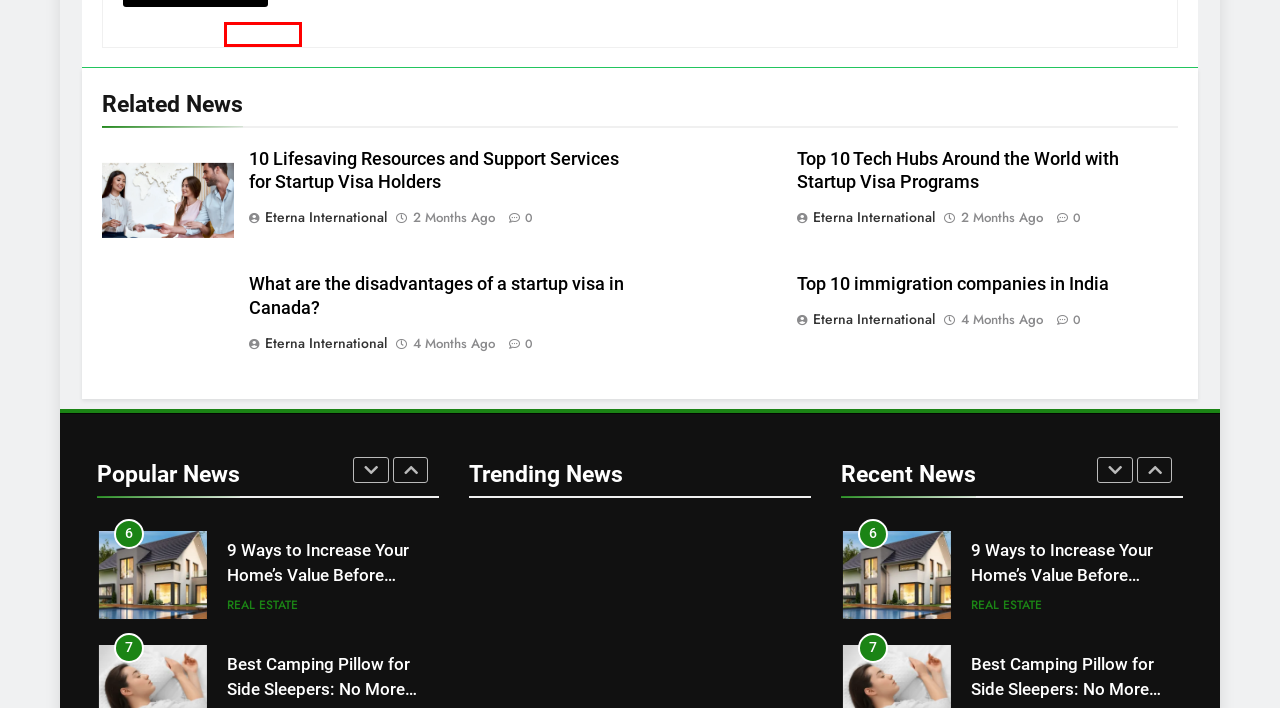You have a screenshot of a webpage, and a red bounding box highlights an element. Select the webpage description that best fits the new page after clicking the element within the bounding box. Options are:
A. Best Camping Pillow for Side Sleepers: No More Neck Pain in the Wild. - Save lives
B. Top 10 immigration companies in India - Save lives
C. Real Estate - Save lives
D. Top 10 Trends in the Dallas Real Estate Market for Selling Your House Fast in 2024 - Save lives
E. What are the disadvantages of a startup visa in Canada? - Save lives
F. home improvement - Save lives
G. Top 10 Tech Hubs Around the World with Startup Visa Programs - Save lives
H. 10 Lifesaving Resources and Support Services for Startup Visa Holders - Save lives

C